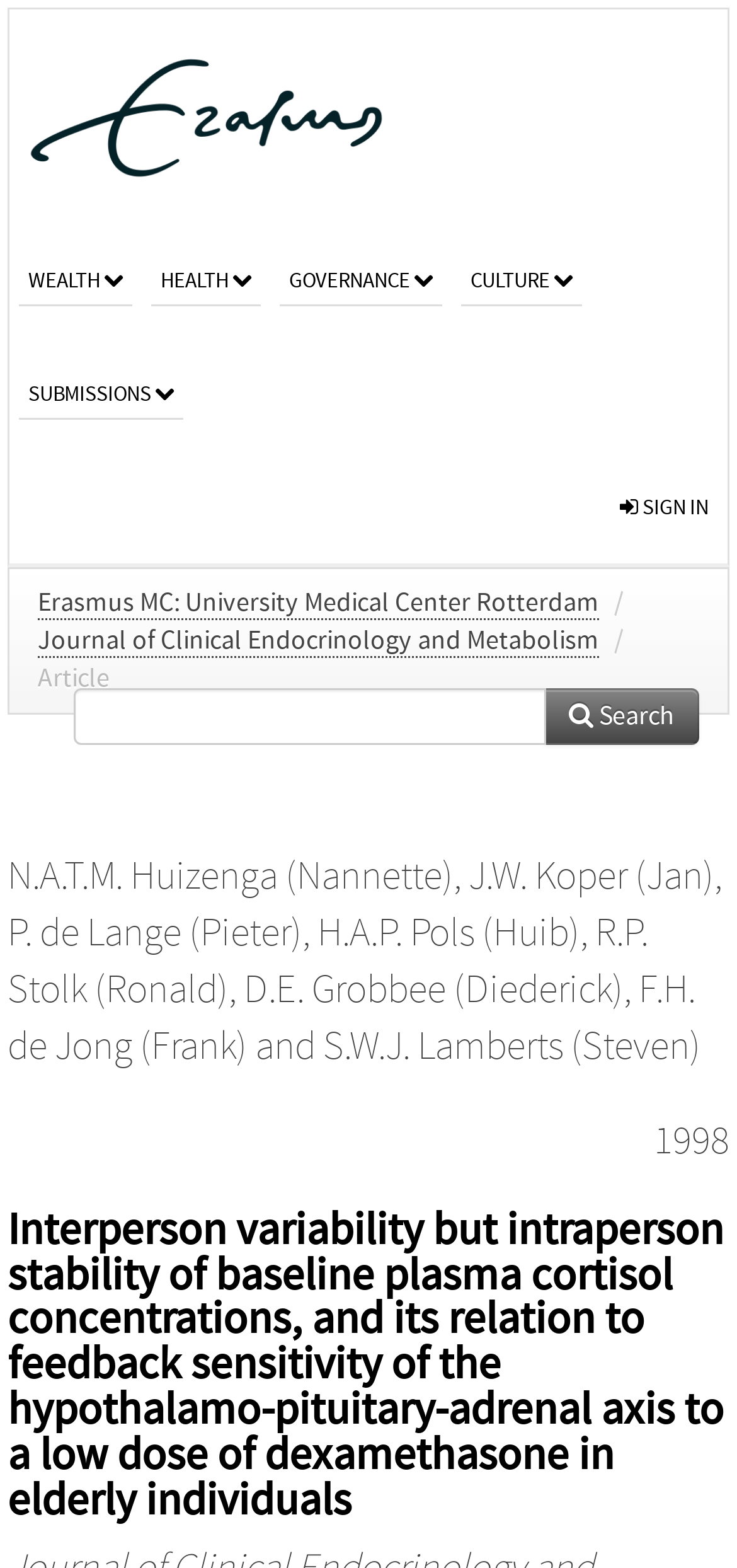Given the element description: "R.P. Stolk (Ronald)", predict the bounding box coordinates of this UI element. The coordinates must be four float numbers between 0 and 1, given as [left, top, right, bottom].

[0.01, 0.581, 0.879, 0.646]